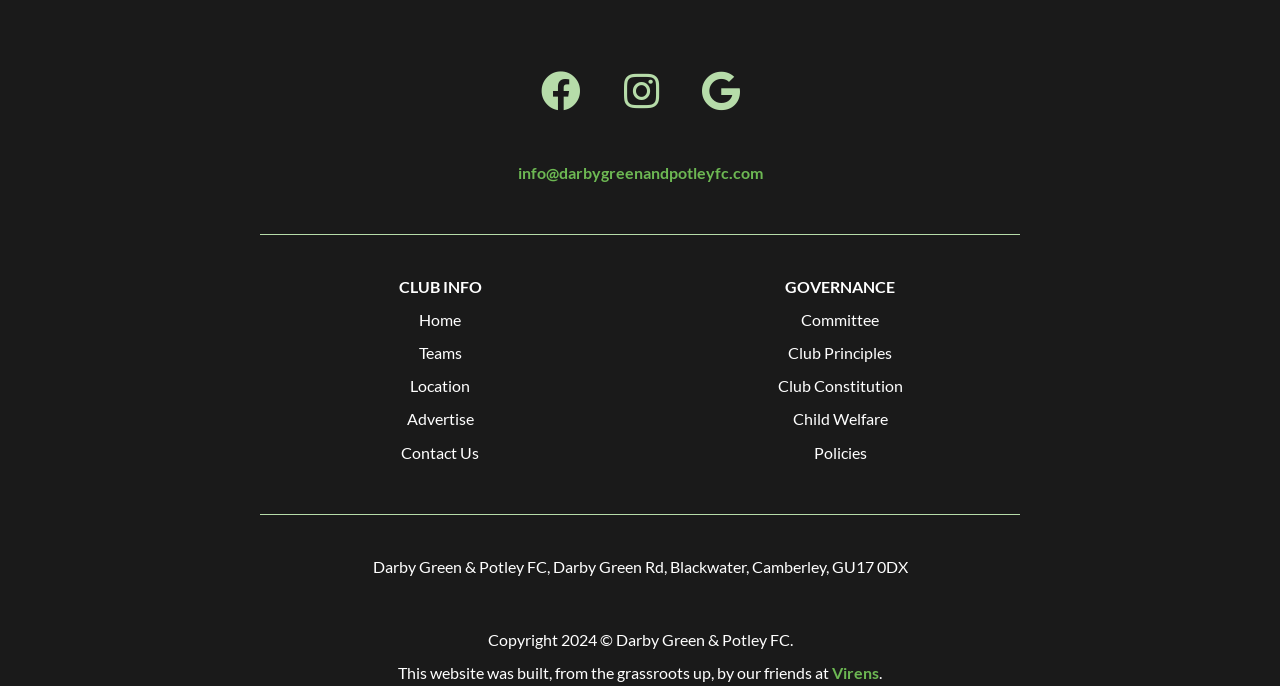What are the main sections of the club's website?
Craft a detailed and extensive response to the question.

I found the main sections by looking at the static text elements with the text 'CLUB INFO' and 'GOVERNANCE' which are located near the top of the page and serve as headings for the different sections.